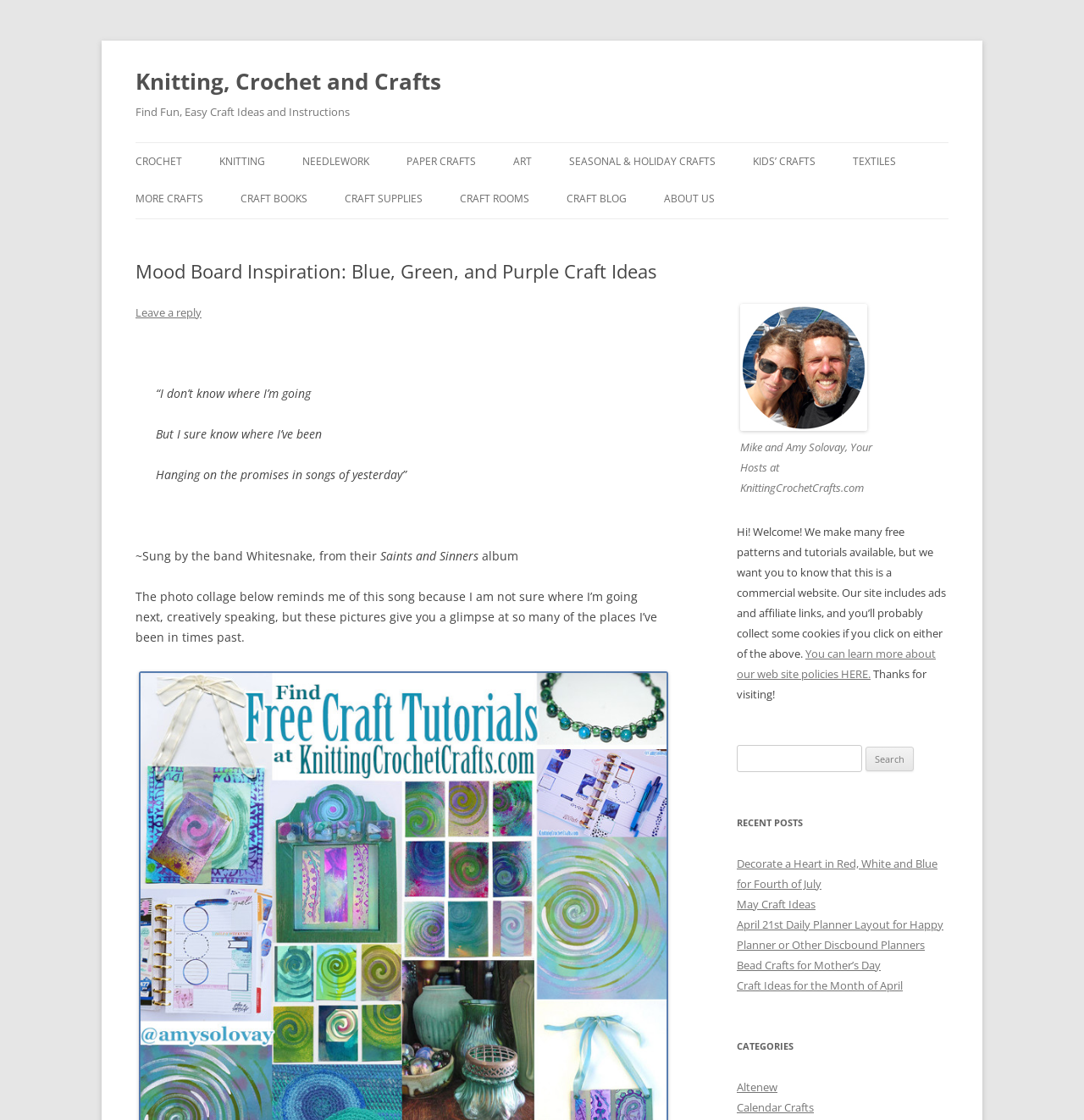Give a one-word or short phrase answer to this question: 
What is the first craft type mentioned on the webpage?

Knitting